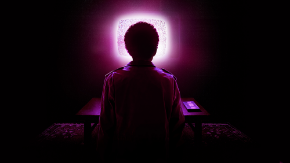Generate an elaborate caption for the given image.

In a darkened room, a figure sits quietly in front of a glowing television, the screen radiating vibrant purple light. The silhouette of the individual, seen from behind, suggests an introspective moment as they gaze into the screen, which displays a static-like image. The ambiance creates a sense of mystery and anticipation, encapsulating an emotional connection to the narrative unfolding in front of them. This image might be evocative of themes explored in the review titled "I Saw The TV Glow," which delves into the power of television as a source of comfort amidst challenges, highlighting the intricate relationship between viewers and the stories they immerse themselves in.